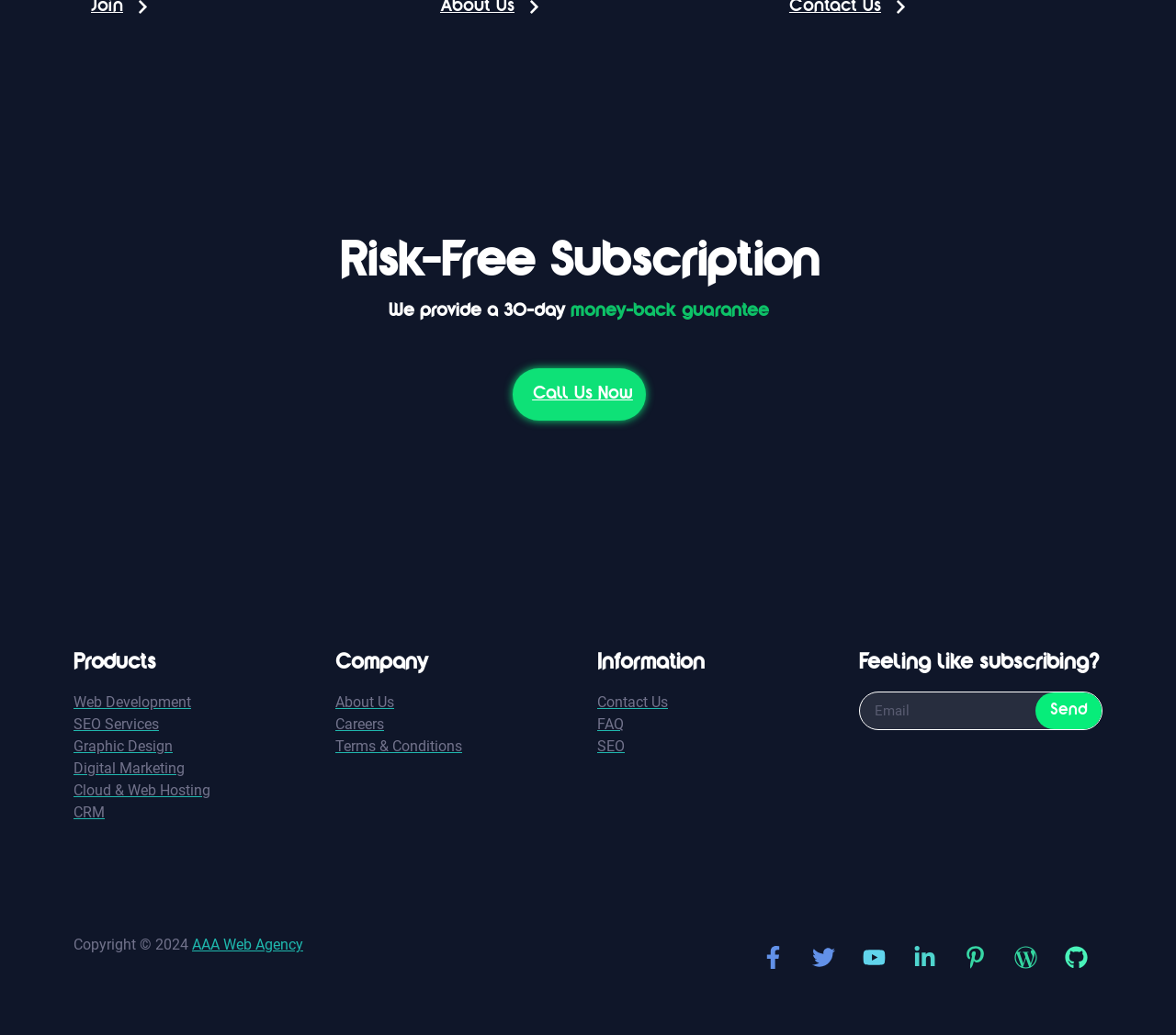Can you determine the bounding box coordinates of the area that needs to be clicked to fulfill the following instruction: "Click on the 'Call Us Now' link"?

[0.436, 0.356, 0.549, 0.407]